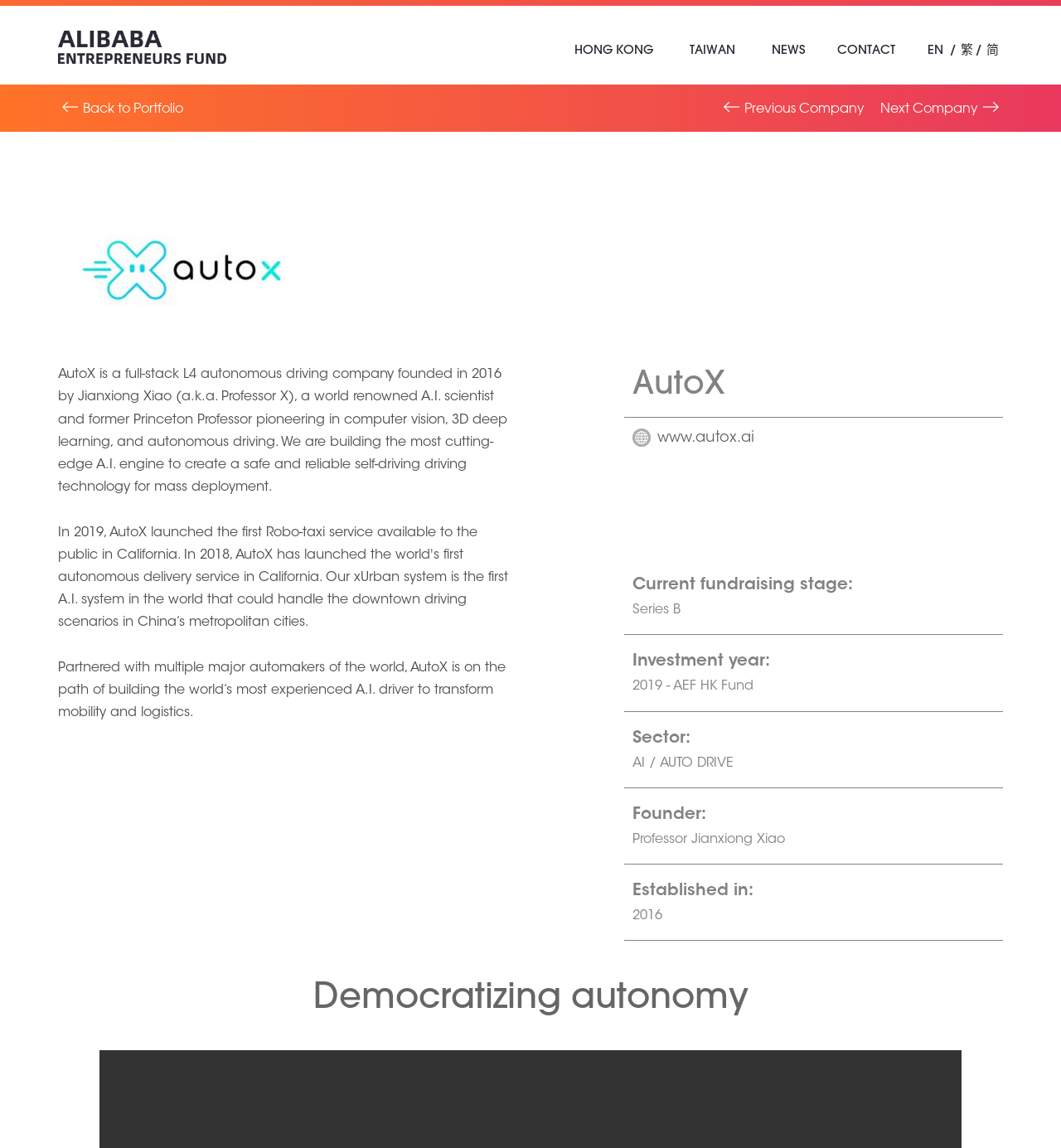Answer this question in one word or a short phrase: What is the year AutoX was established?

2016